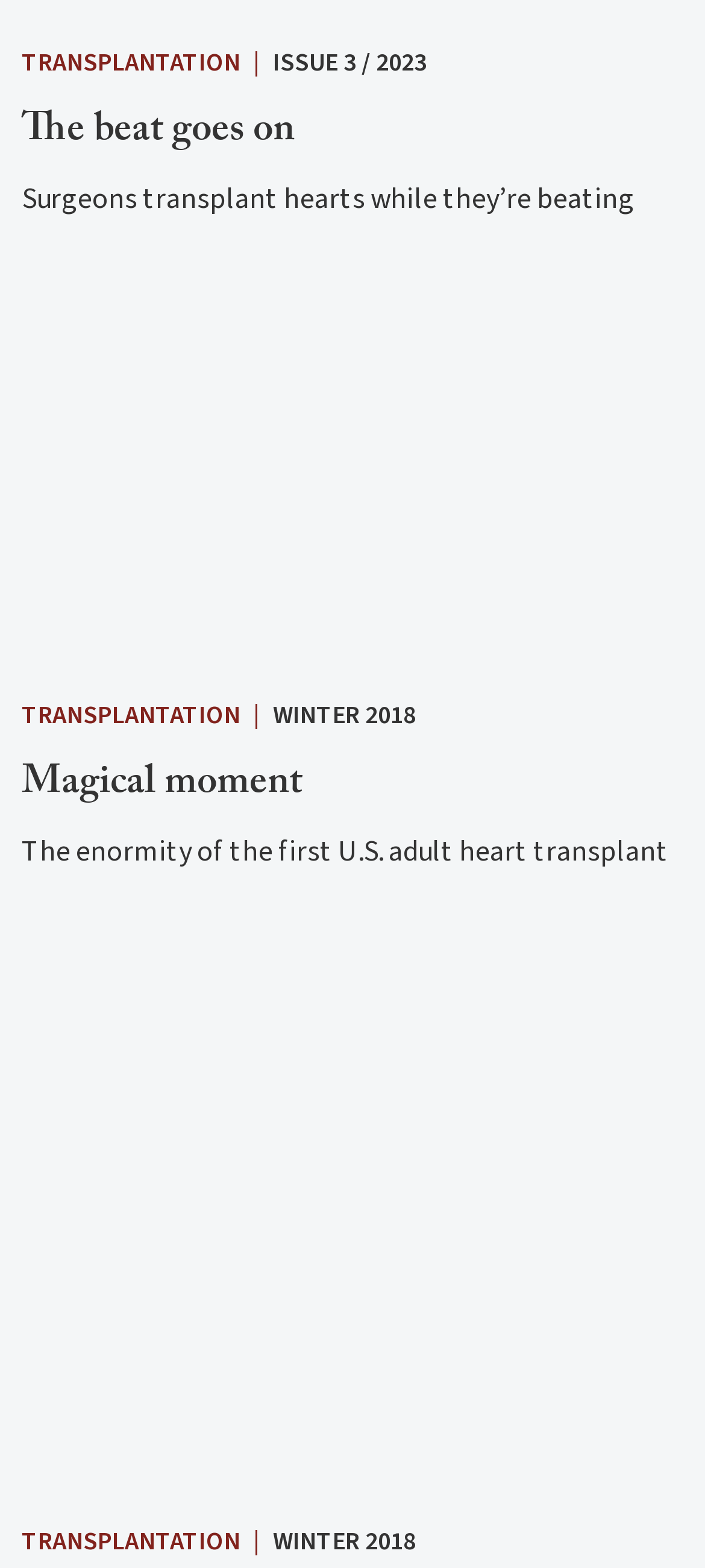Could you provide the bounding box coordinates for the portion of the screen to click to complete this instruction: "Go to full article for Magical moment"?

[0.031, 0.48, 0.428, 0.523]